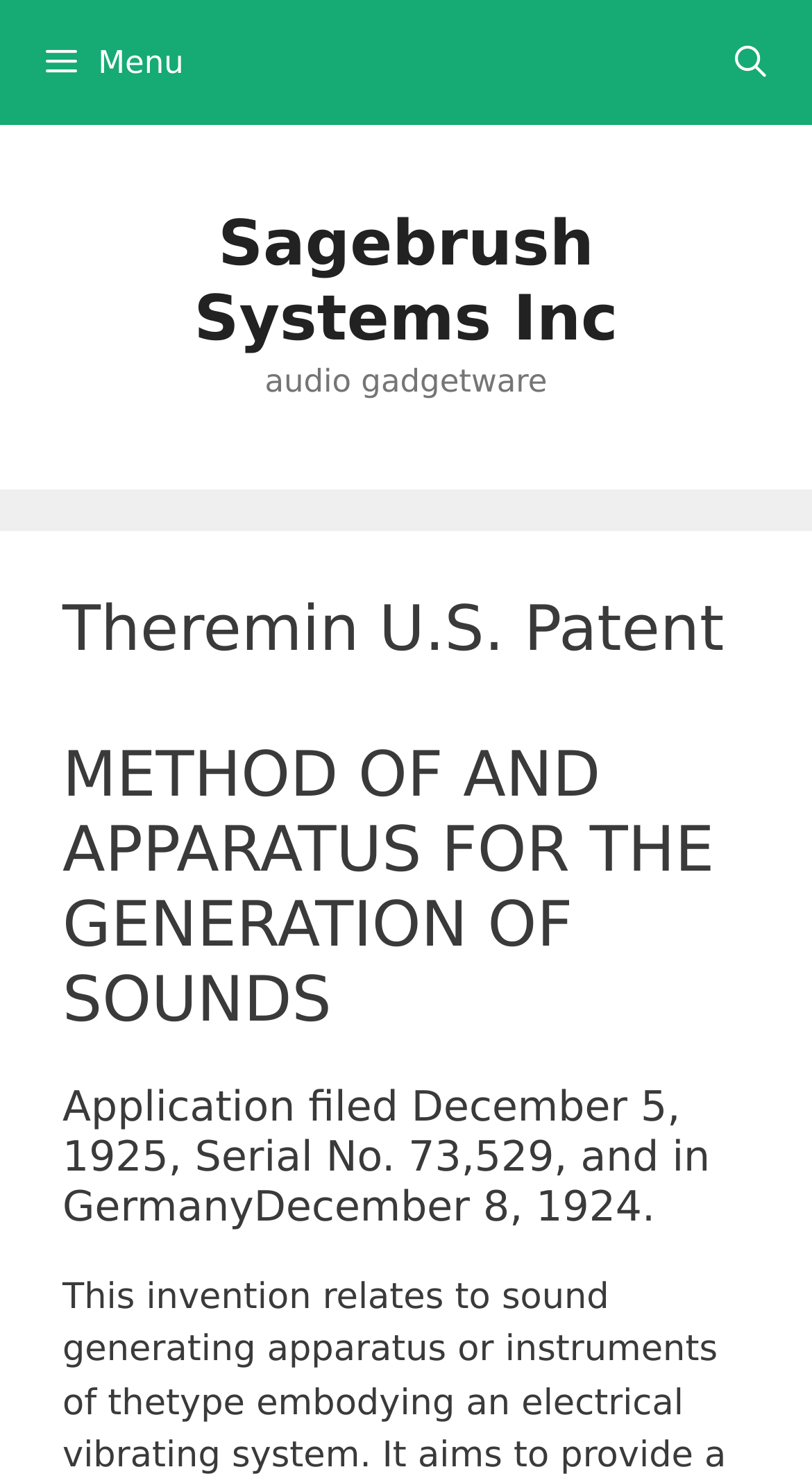What is the purpose of the button with a menu icon?
Offer a detailed and exhaustive answer to the question.

I found the answer by looking at the navigation section of the webpage, where it has a button with a menu icon and it says 'expanded: False controls: primary-menu', which indicates that it controls the primary menu.